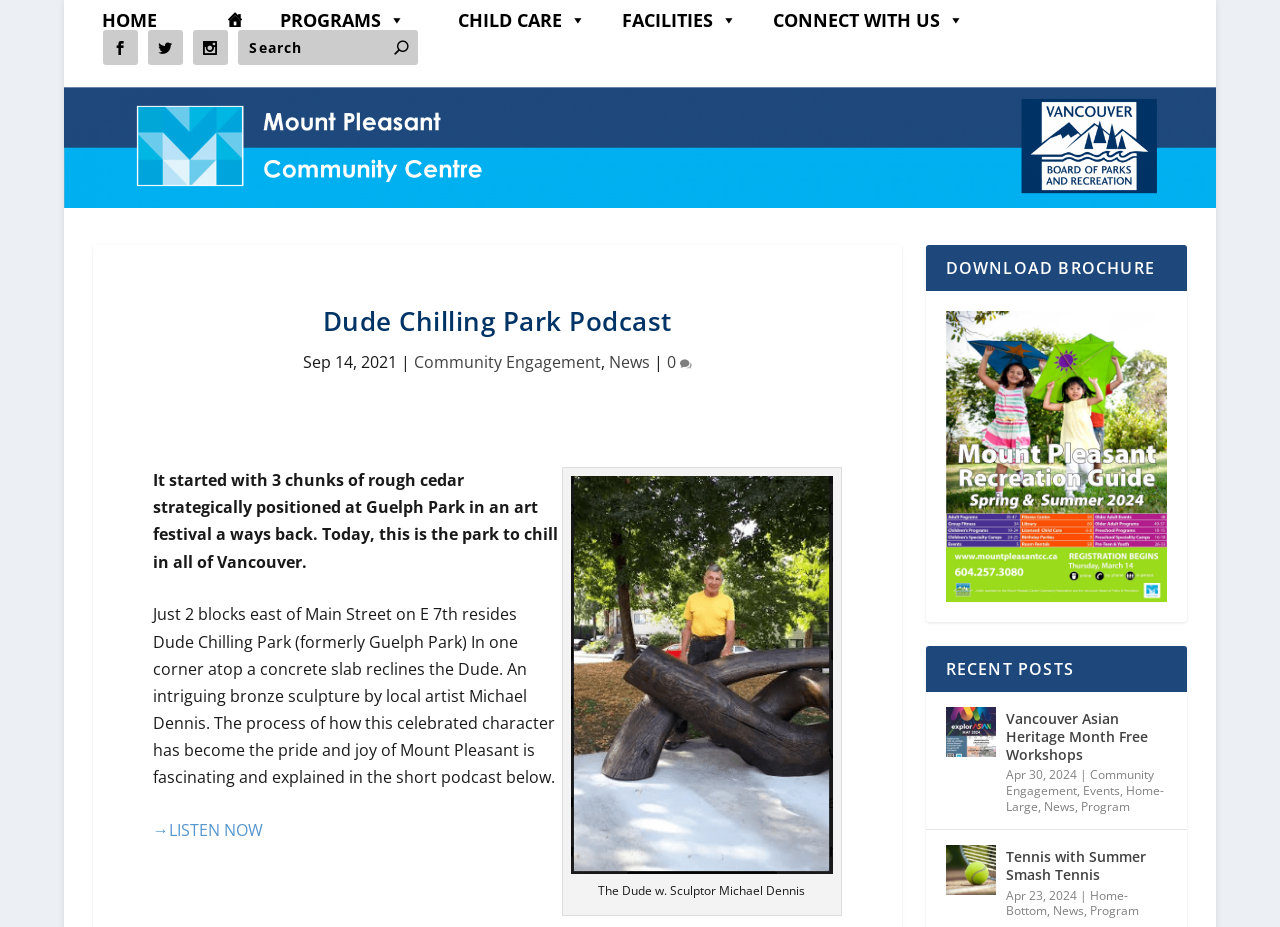Specify the bounding box coordinates of the element's region that should be clicked to achieve the following instruction: "Click HOME". The bounding box coordinates consist of four float numbers between 0 and 1, in the format [left, top, right, bottom].

[0.072, 0.0, 0.197, 0.043]